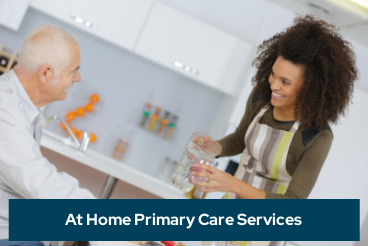Respond to the following query with just one word or a short phrase: 
What is the caregiver doing in the scene?

Pouring water